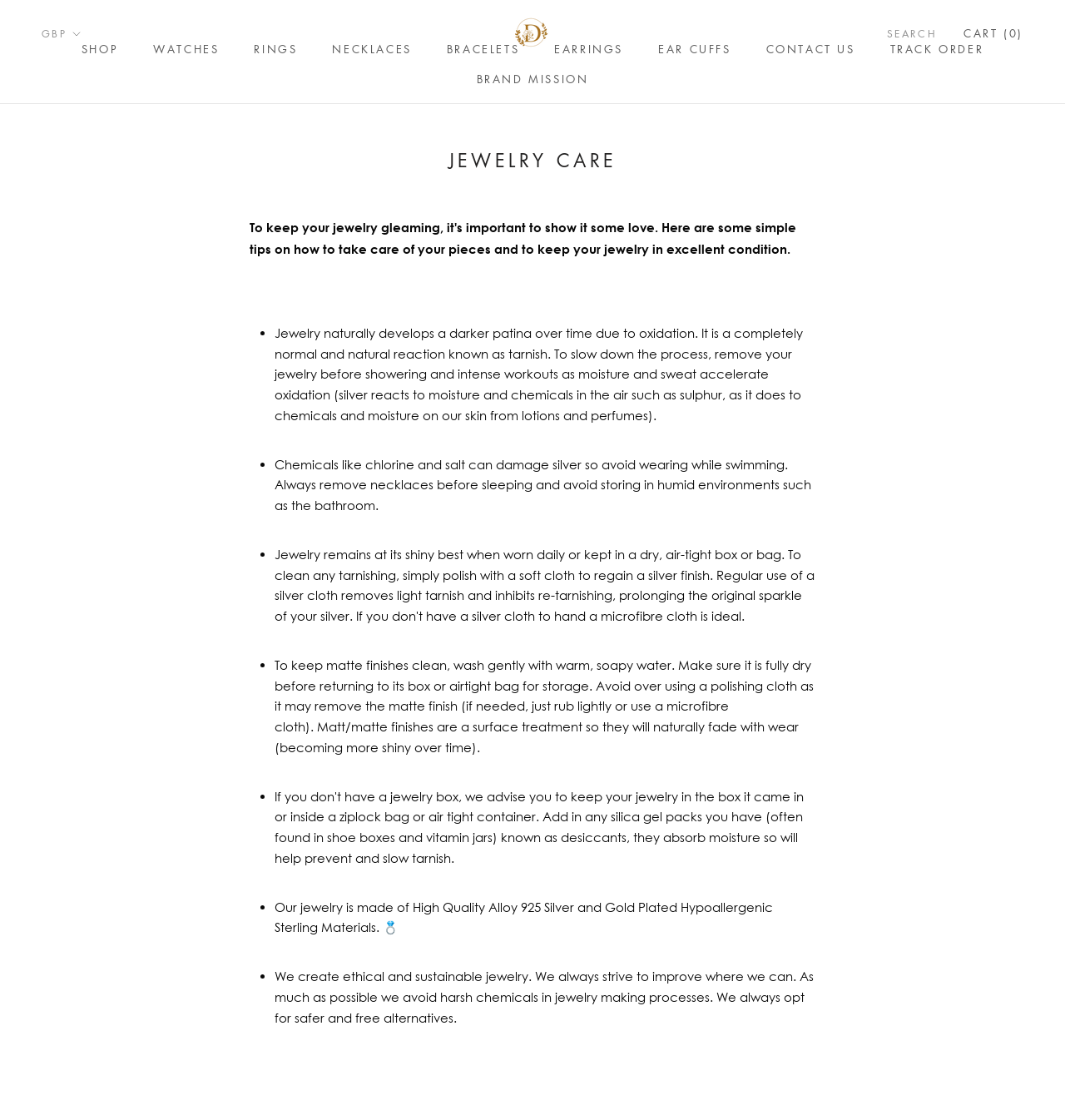Kindly respond to the following question with a single word or a brief phrase: 
What is the material used to make the jewelry?

925 Silver and Gold Plated